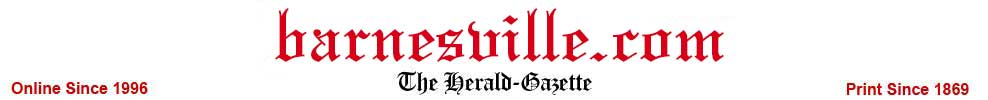What is the year the print publication started?
Can you offer a detailed and complete answer to this question?

The question asks about the year the print publication started. The caption mentions 'Print Since 1869', which indicates that the print publication has been in existence since 1869.